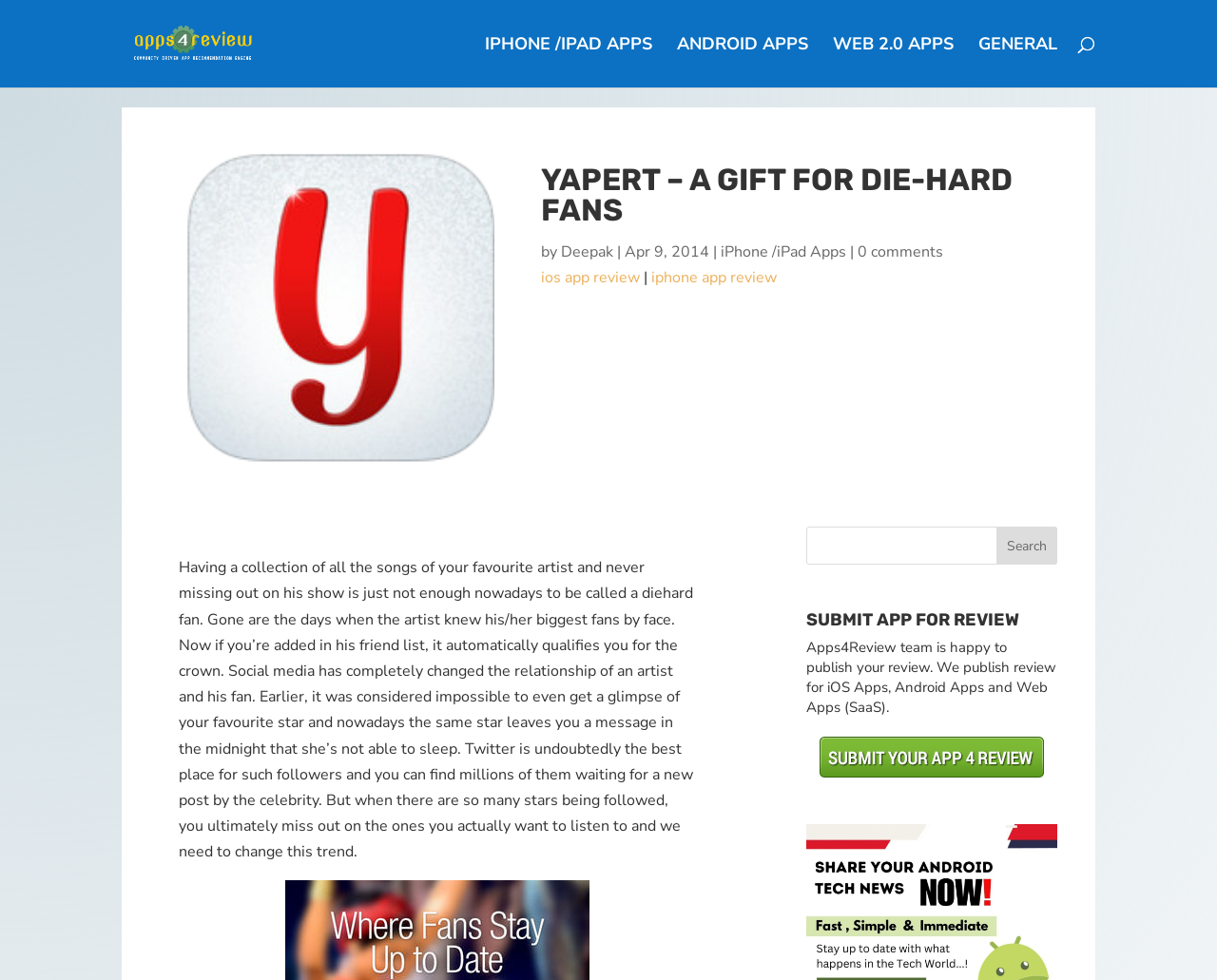What is the tone of the article?
Based on the image, give a one-word or short phrase answer.

Informative